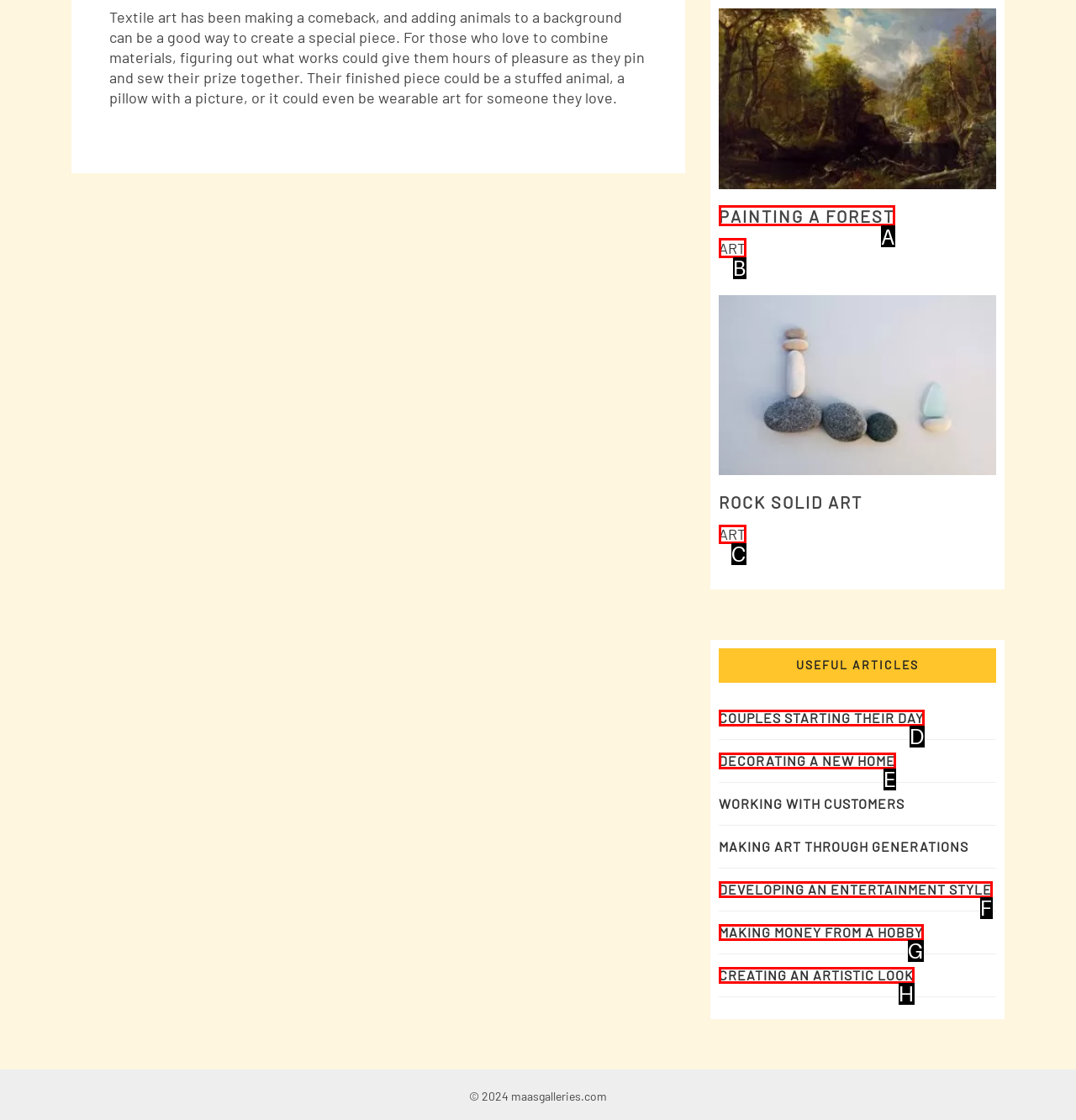Select the letter of the option that should be clicked to achieve the specified task: Check out 'Simple Home BBQ Tips to Impress Your Guests'. Respond with just the letter.

None